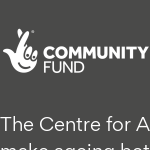What is the source of funding for this collaboration?
Please provide a single word or phrase based on the screenshot.

The National Lottery